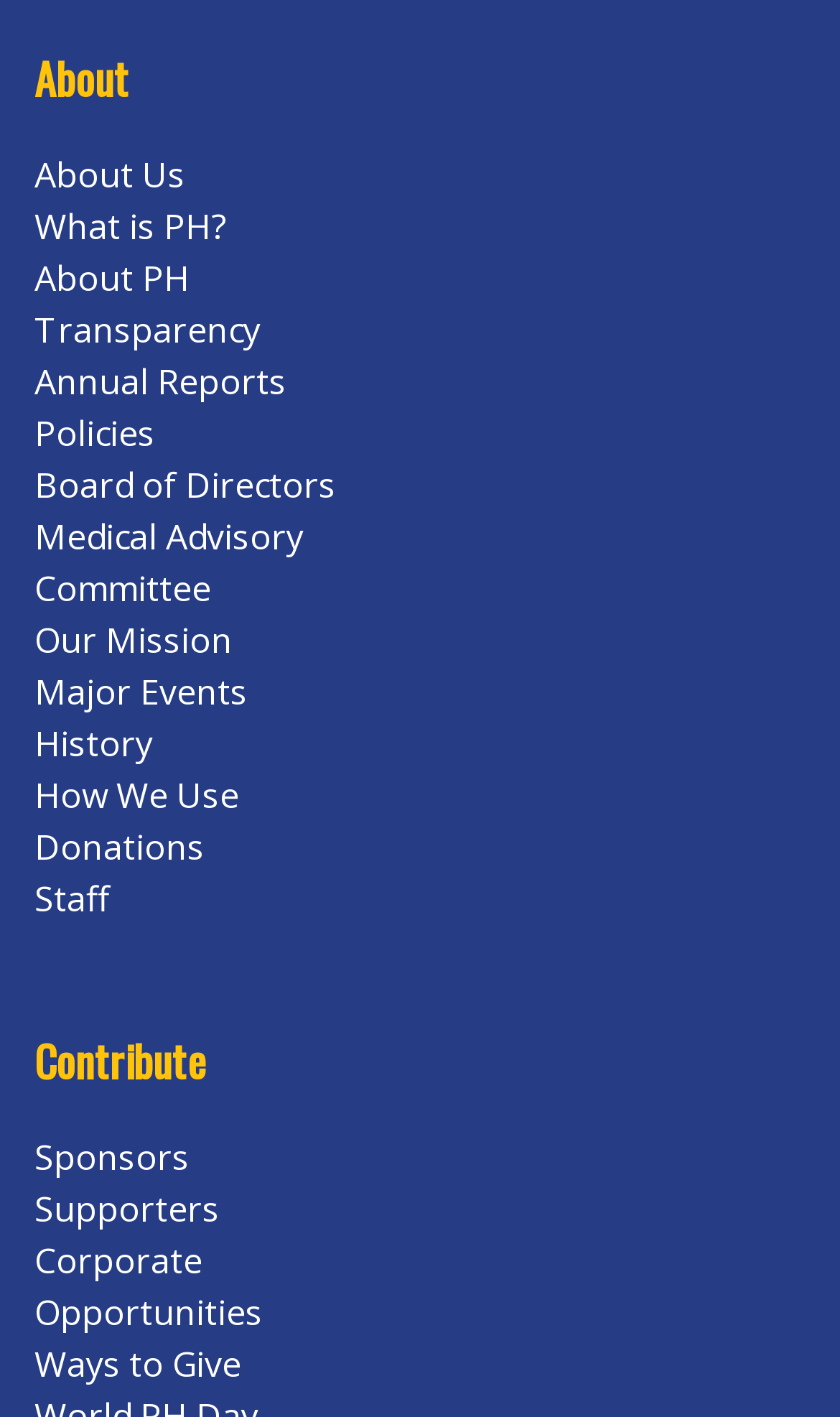Please locate the bounding box coordinates for the element that should be clicked to achieve the following instruction: "View annual reports". Ensure the coordinates are given as four float numbers between 0 and 1, i.e., [left, top, right, bottom].

[0.041, 0.253, 0.341, 0.287]